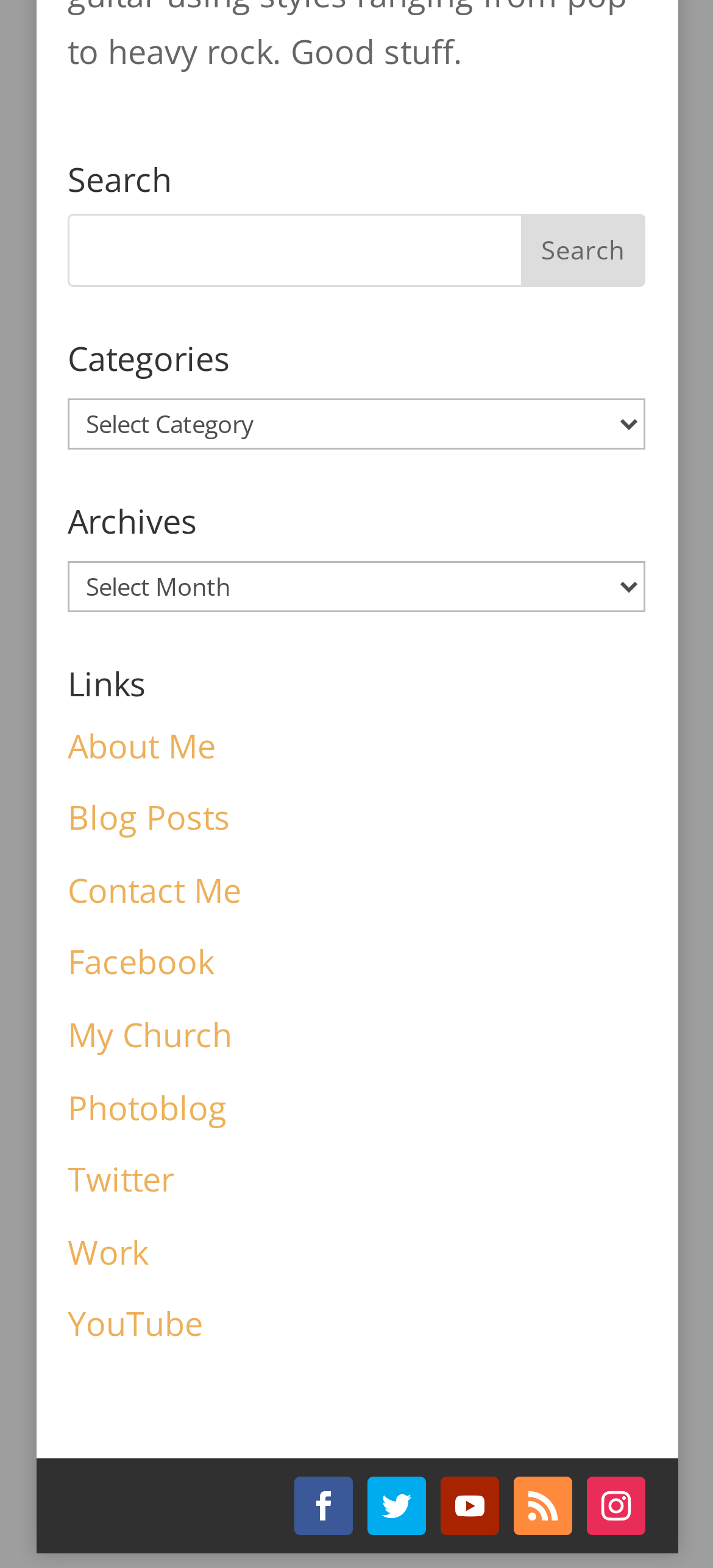Can you find the bounding box coordinates for the element that needs to be clicked to execute this instruction: "Go to About Me page"? The coordinates should be given as four float numbers between 0 and 1, i.e., [left, top, right, bottom].

[0.095, 0.461, 0.303, 0.489]